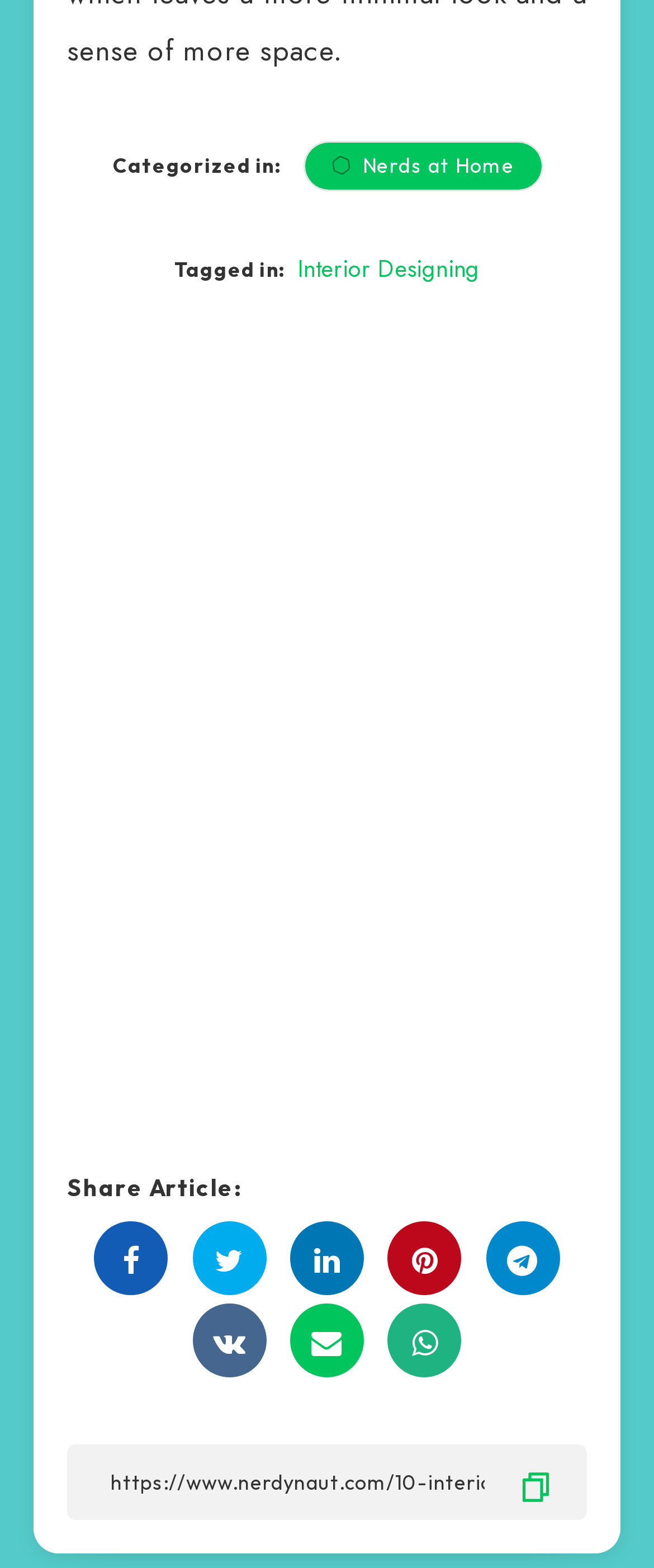Identify the bounding box coordinates for the region to click in order to carry out this instruction: "Share via Facebook". Provide the coordinates using four float numbers between 0 and 1, formatted as [left, top, right, bottom].

None